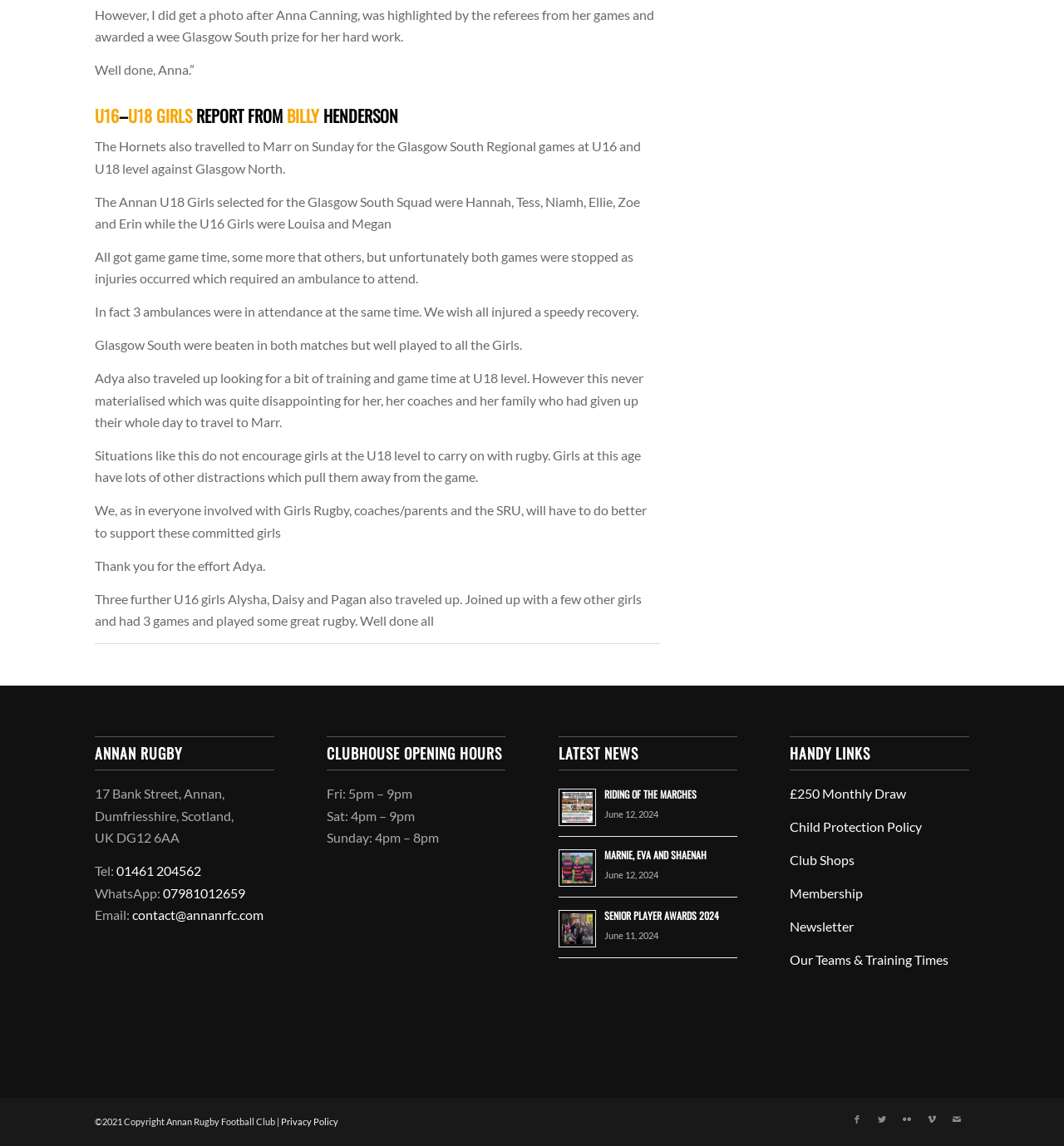Locate the bounding box coordinates of the UI element described by: "Our Teams & Training Times". Provide the coordinates as four float numbers between 0 and 1, formatted as [left, top, right, bottom].

[0.742, 0.831, 0.892, 0.844]